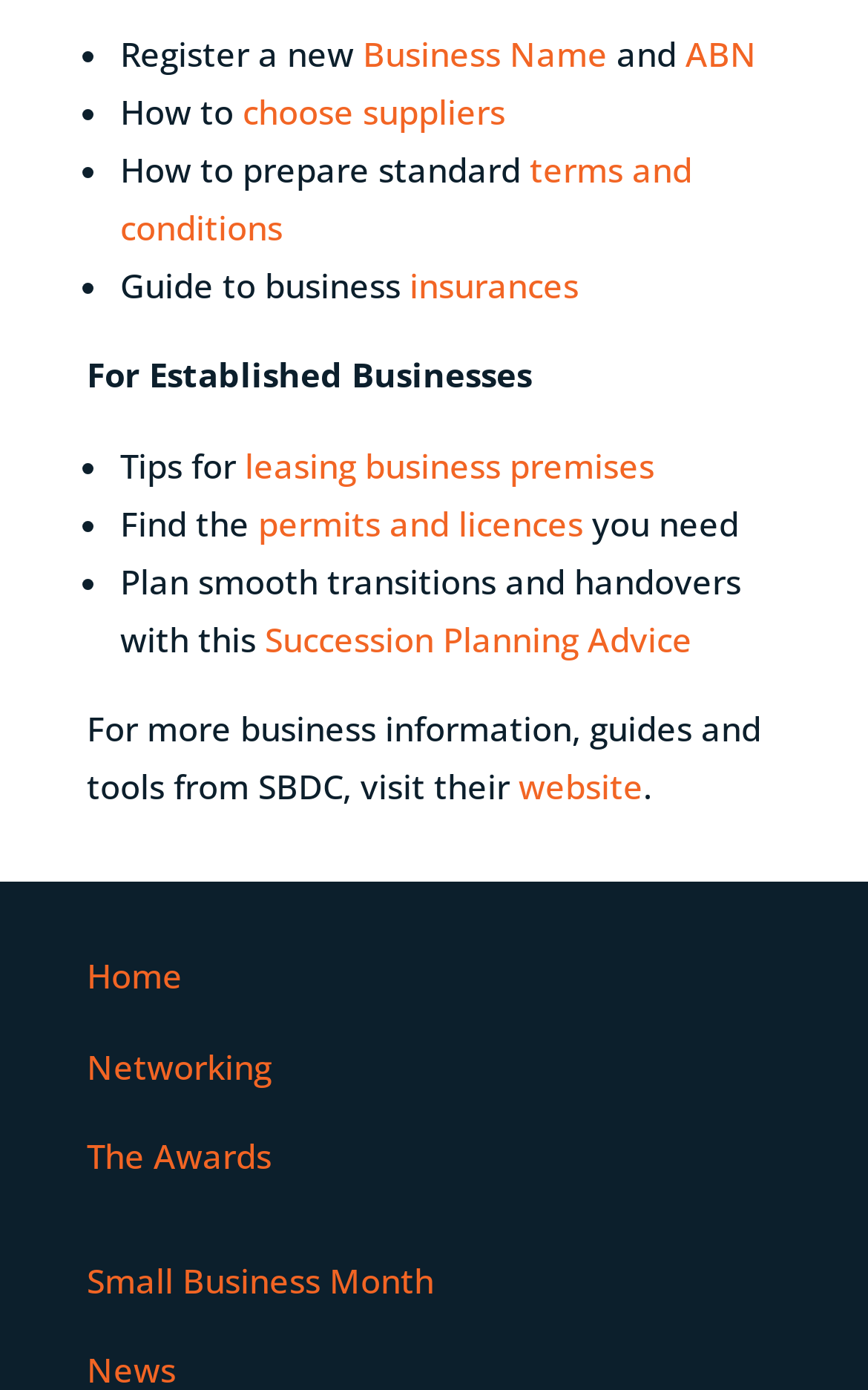Please give a concise answer to this question using a single word or phrase: 
How many main navigation links are at the bottom of the webpage?

4